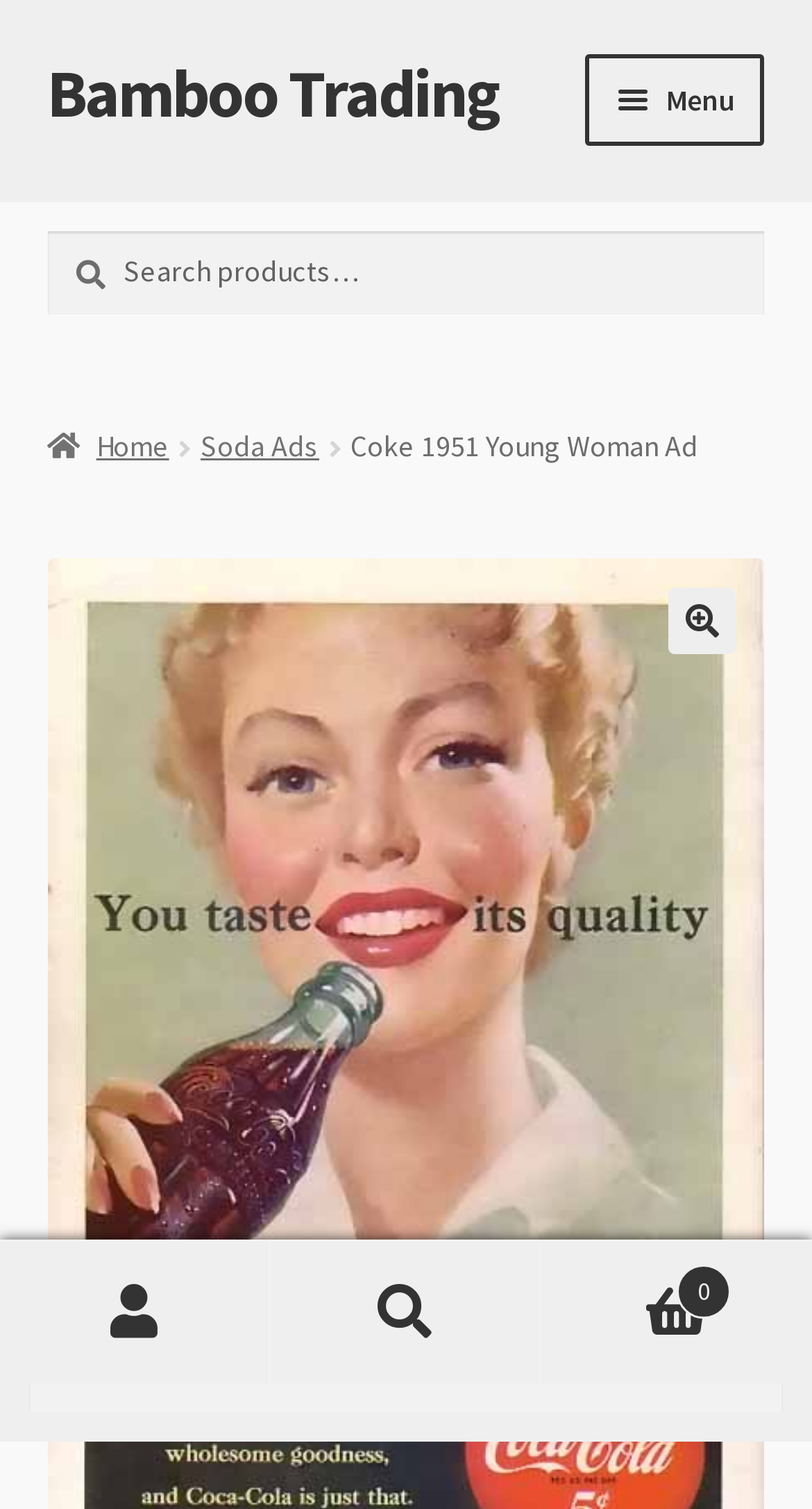Using the webpage screenshot, find the UI element described by Cart 0. Provide the bounding box coordinates in the format (top-left x, top-left y, bottom-right x, bottom-right y), ensuring all values are floating point numbers between 0 and 1.

[0.667, 0.823, 1.0, 0.917]